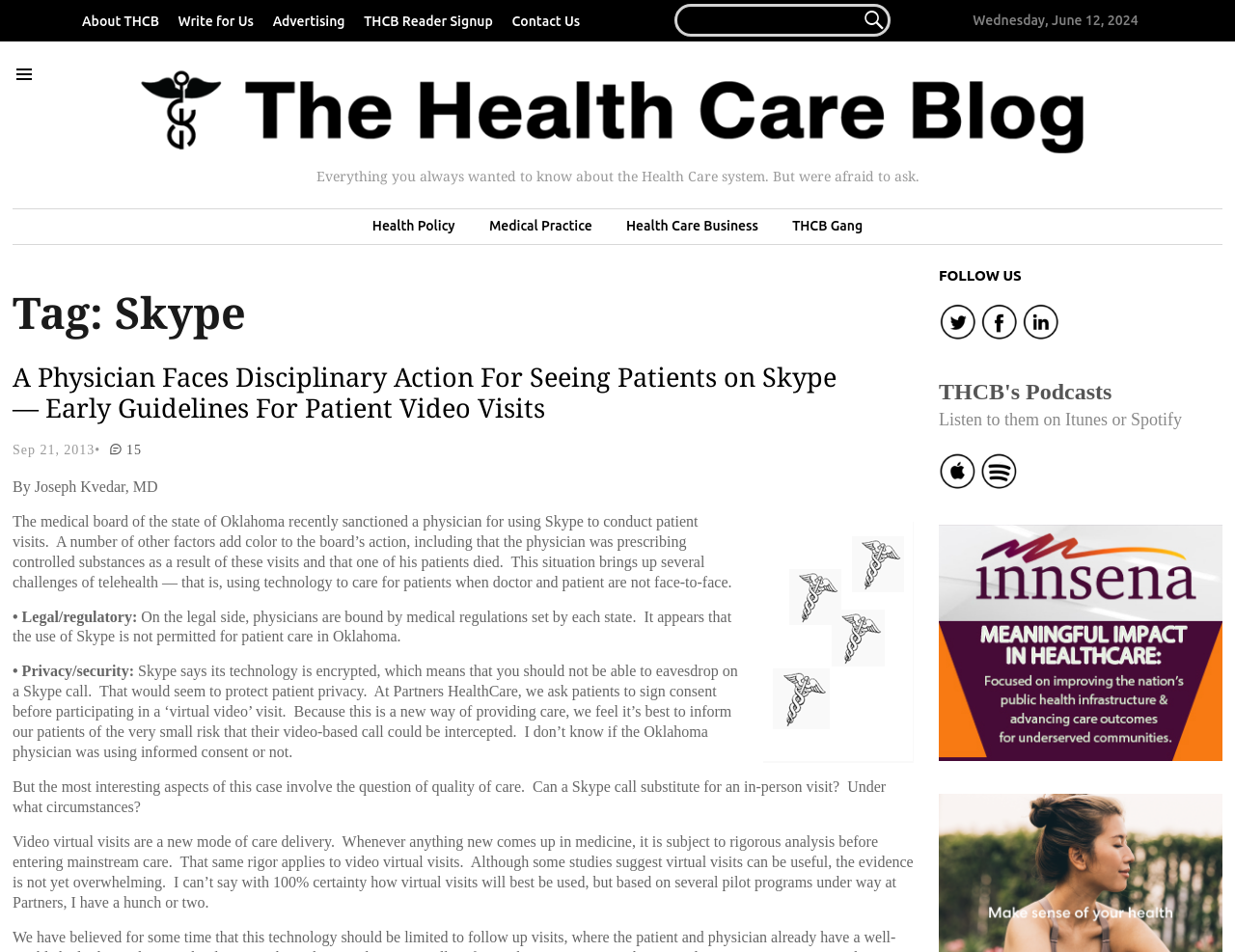Specify the bounding box coordinates of the area to click in order to execute this command: 'Click on the THCB Reader Signup link'. The coordinates should consist of four float numbers ranging from 0 to 1, and should be formatted as [left, top, right, bottom].

[0.288, 0.014, 0.405, 0.03]